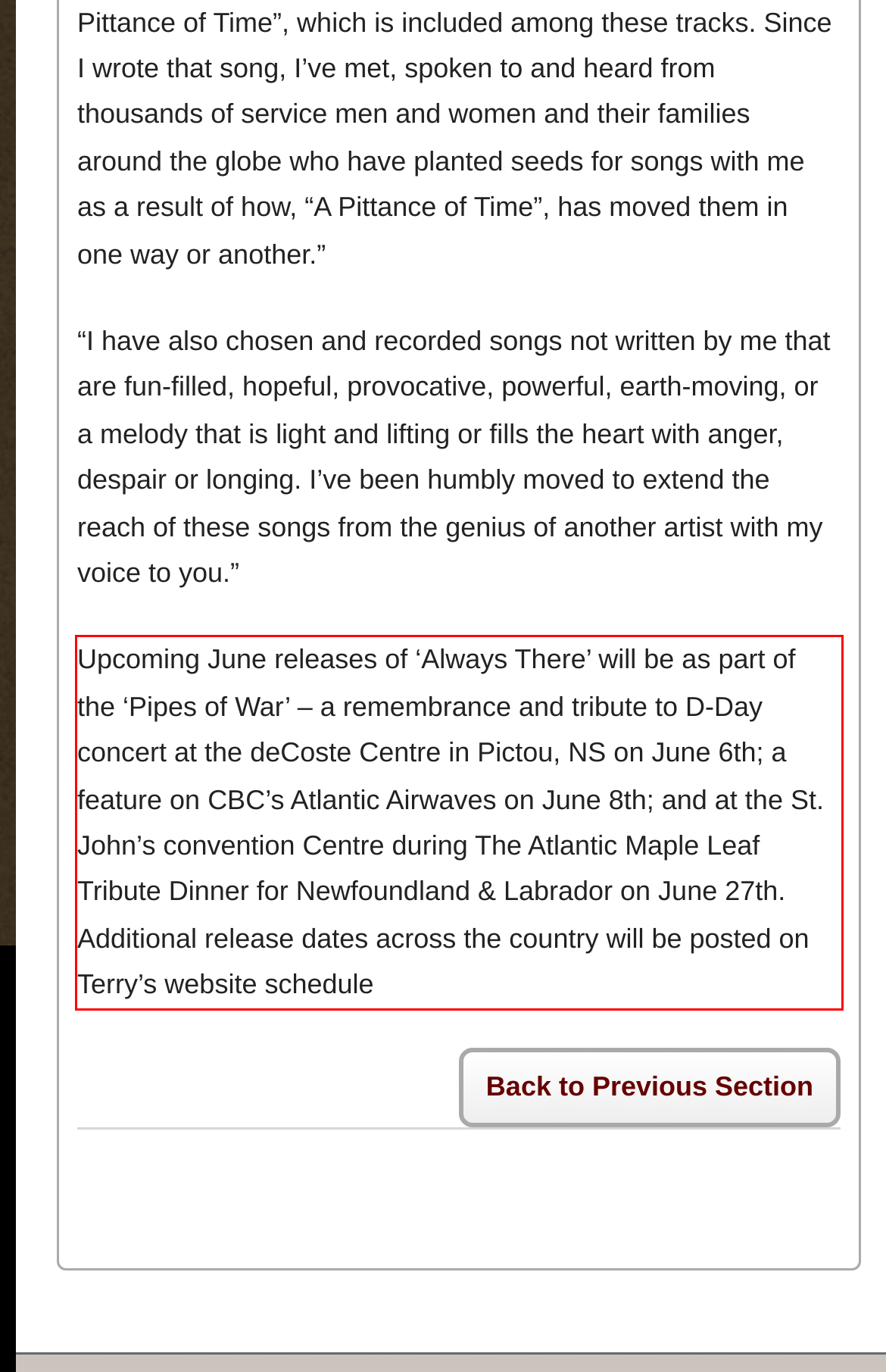Please look at the screenshot provided and find the red bounding box. Extract the text content contained within this bounding box.

Upcoming June releases of ‘Always There’ will be as part of the ‘Pipes of War’ – a remembrance and tribute to D-Day concert at the deCoste Centre in Pictou, NS on June 6th; a feature on CBC’s Atlantic Airwaves on June 8th; and at the St. John’s convention Centre during The Atlantic Maple Leaf Tribute Dinner for Newfoundland & Labrador on June 27th. Additional release dates across the country will be posted on Terry’s website schedule